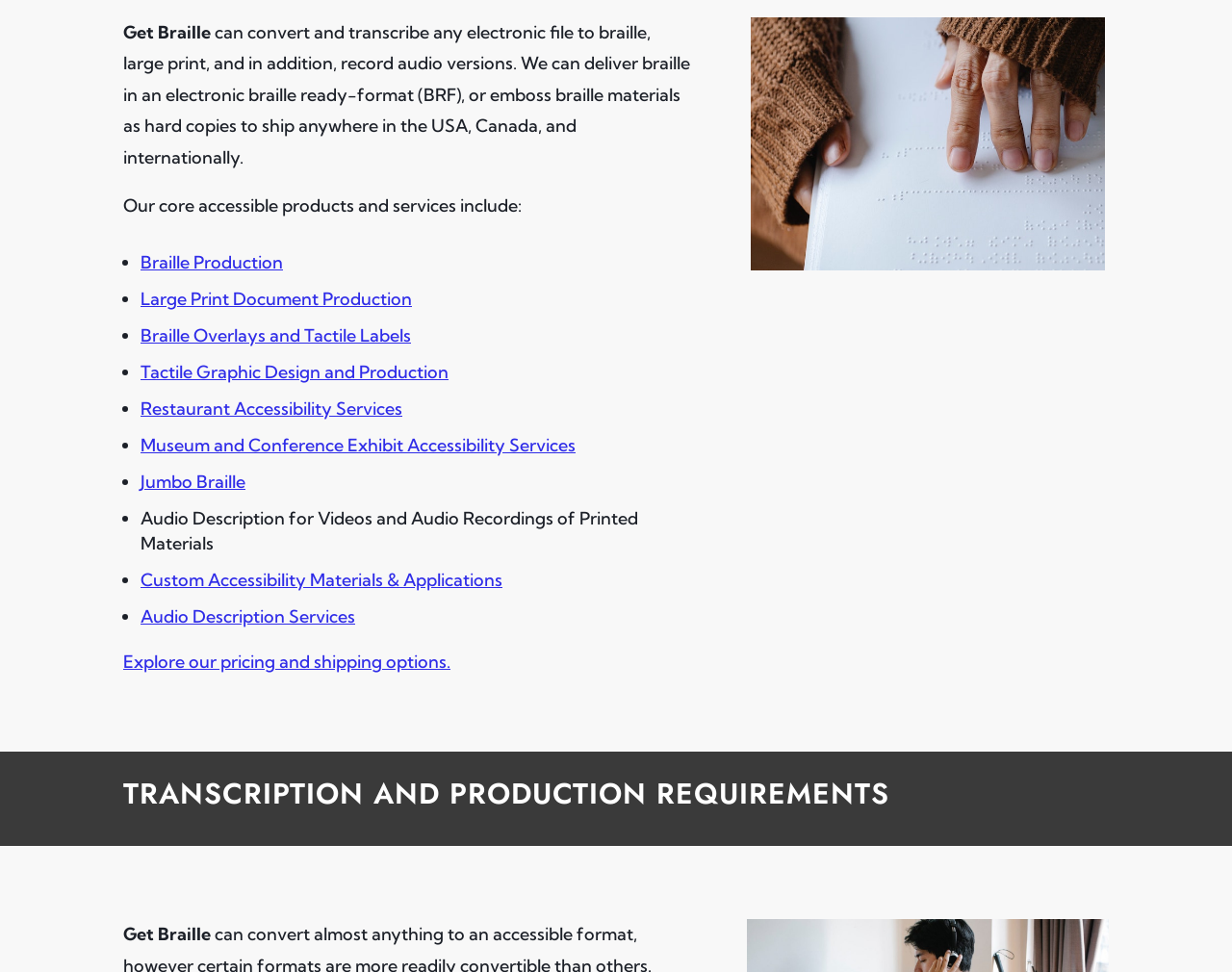Using the information from the screenshot, answer the following question thoroughly:
What services does Get Braille offer?

Based on the webpage, Get Braille offers various services including braille production, large print document production, braille overlays and tactile labels, and audio description services, among others. These services are listed in a bullet point format on the webpage.